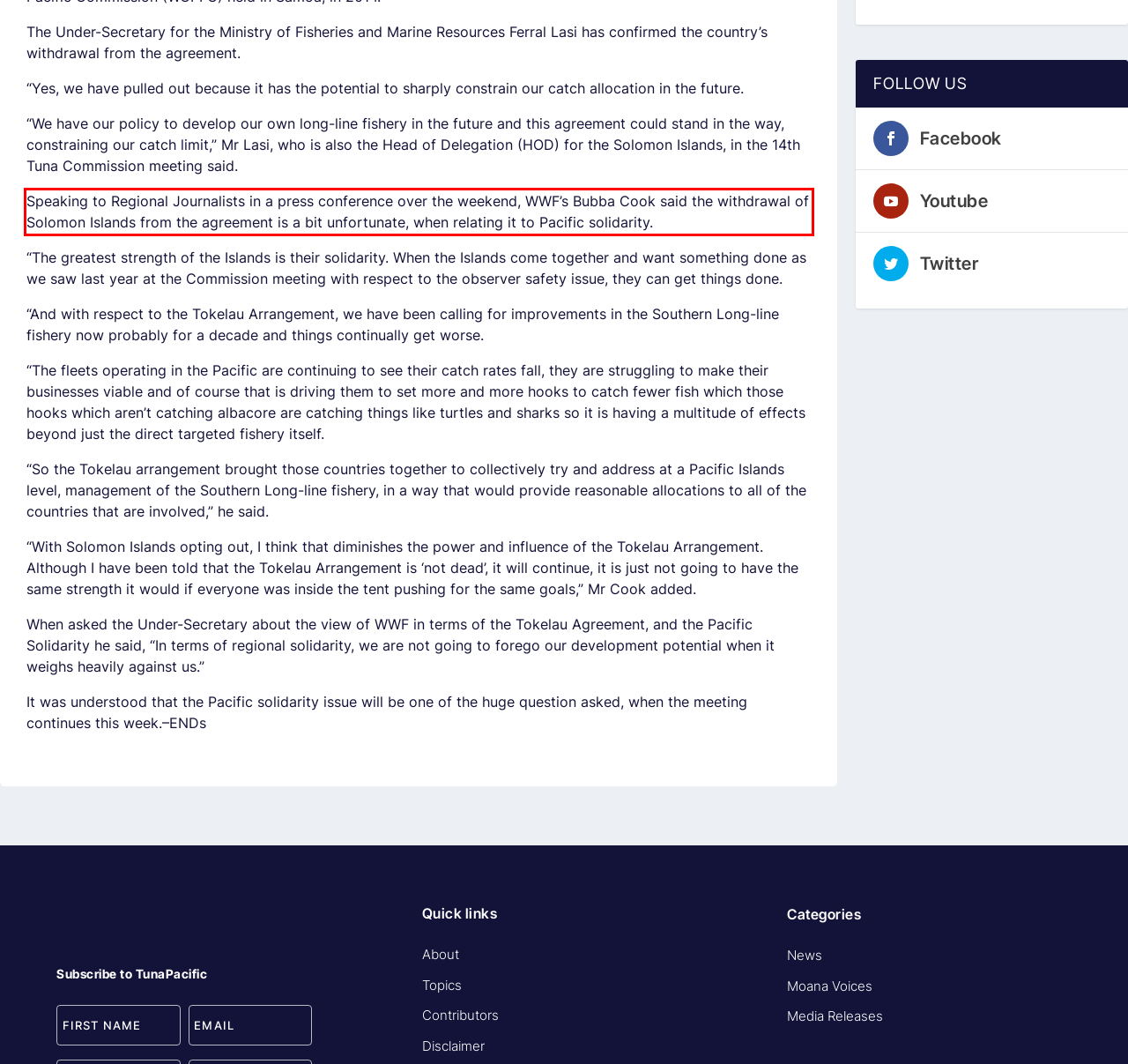You have a webpage screenshot with a red rectangle surrounding a UI element. Extract the text content from within this red bounding box.

Speaking to Regional Journalists in a press conference over the weekend, WWF’s Bubba Cook said the withdrawal of Solomon Islands from the agreement is a bit unfortunate, when relating it to Pacific solidarity.